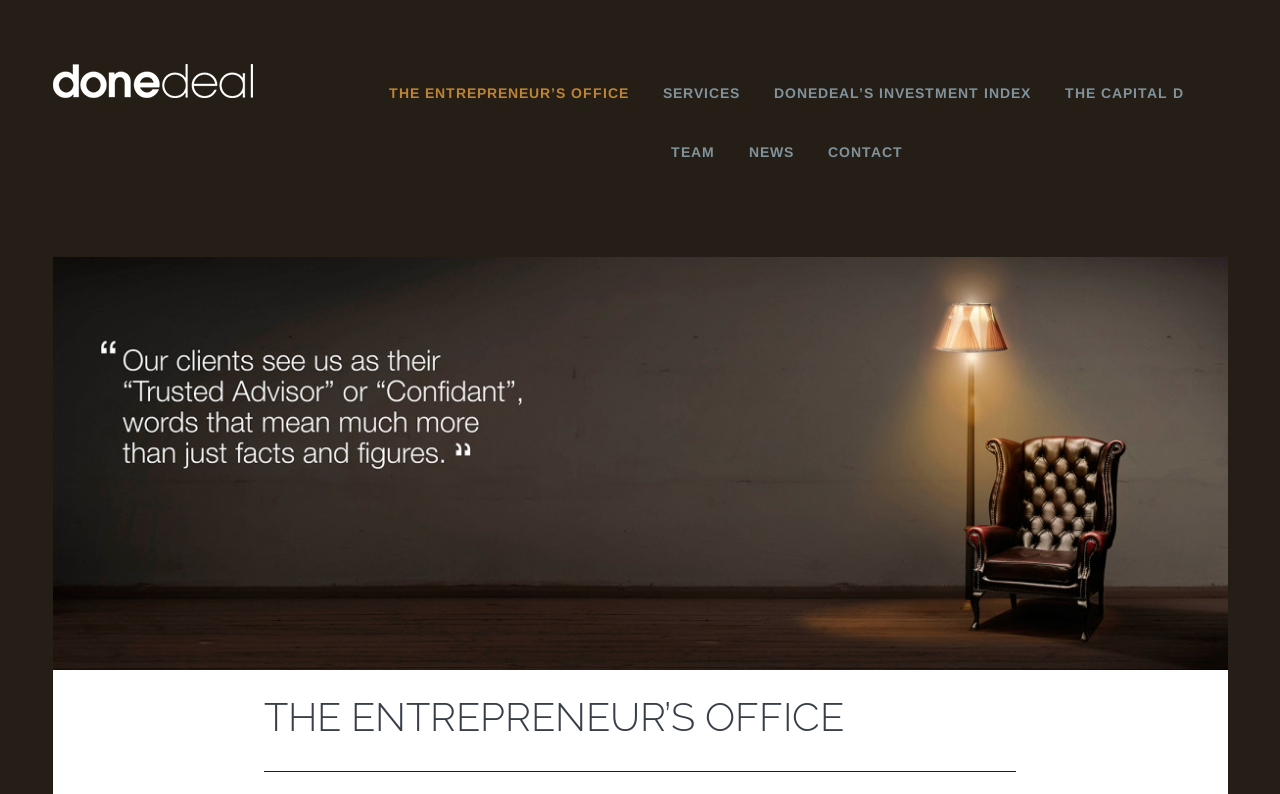Please give a succinct answer to the question in one word or phrase:
How many main navigation links are there?

4